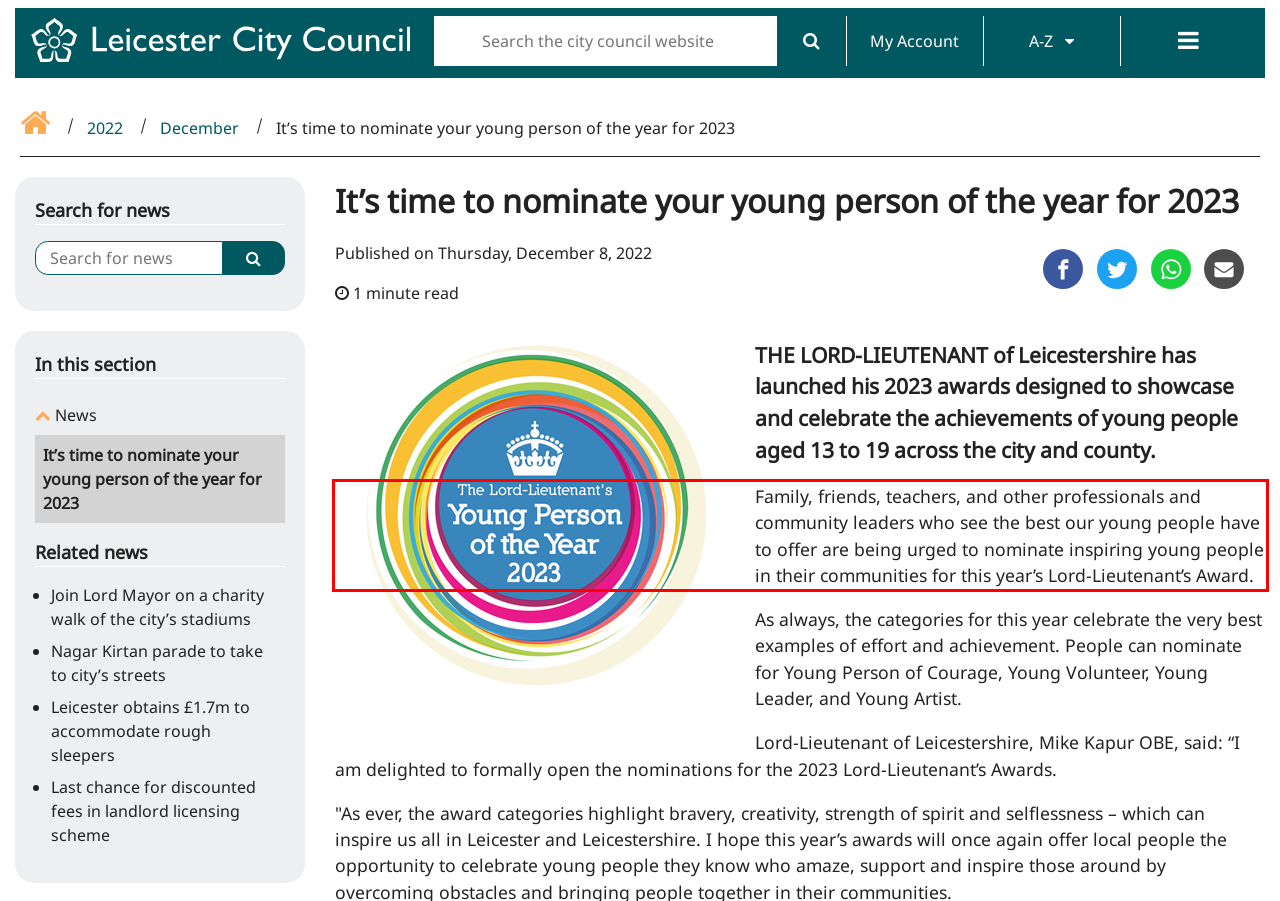Using the provided webpage screenshot, identify and read the text within the red rectangle bounding box.

Family, friends, teachers, and other professionals and community leaders who see the best our young people have to offer are being urged to nominate inspiring young people in their communities for this year’s Lord-Lieutenant’s Award.